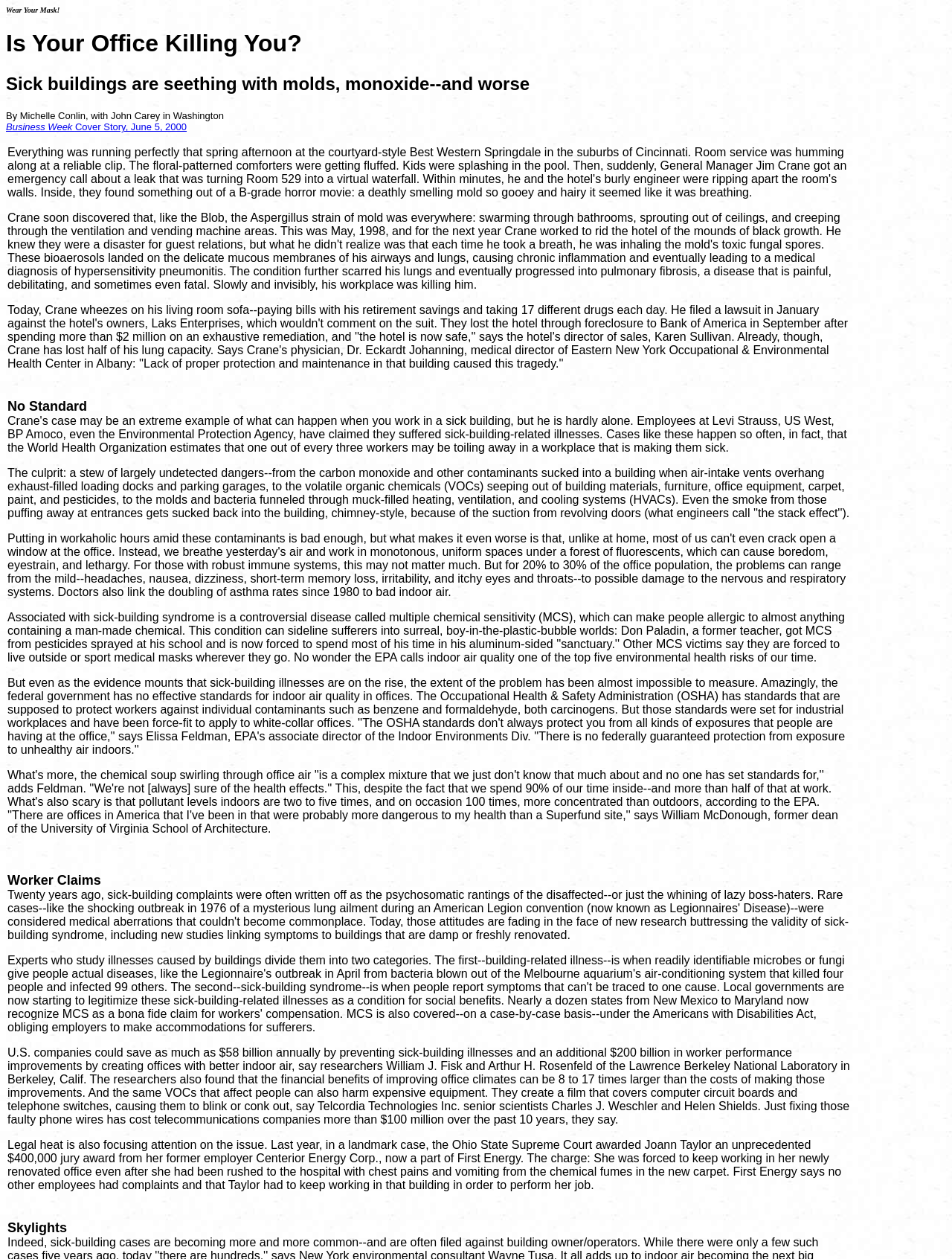Please provide a brief answer to the question using only one word or phrase: 
What is the estimated percentage of workers who may be toiling away in a workplace that is making them sick?

one out of every three